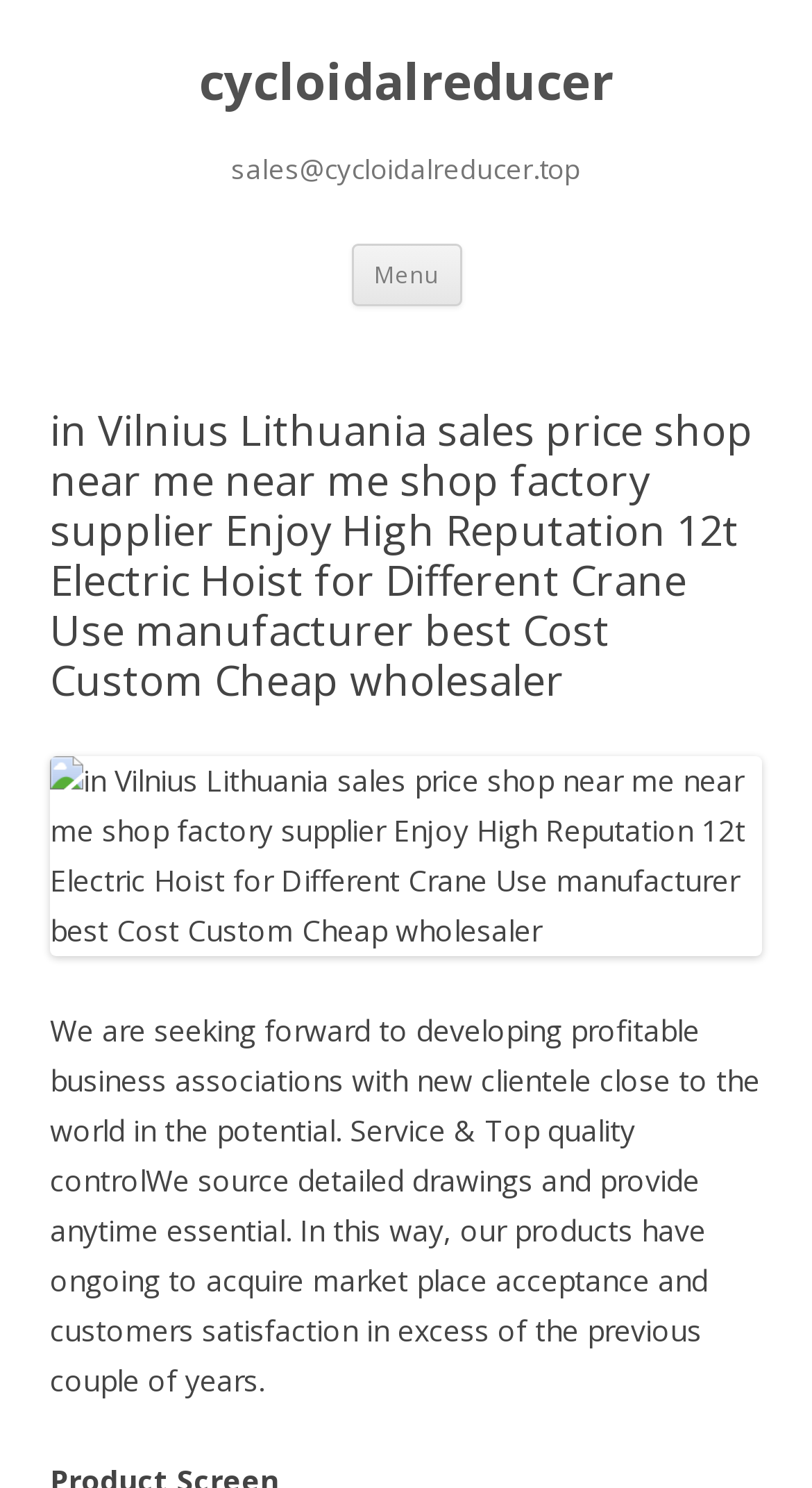Give a full account of the webpage's elements and their arrangement.

The webpage appears to be a product or company page, with a focus on a specific product, the 12t Electric Hoist. At the top-left corner, there is a heading with the company name "cycloidalreducer" and a link with the same name. Below this, there is another heading with an email address "sales@cycloidalreducer.top". 

On the top-right corner, there is a button labeled "Menu" and a link "Skip to content". The main content of the page is divided into sections. The first section is a header area that spans the entire width of the page, containing a heading with the product description "in Vilnius Lithuania sales price shop near me near me shop factory supplier Enjoy High Reputation 12t Electric Hoist for Different Crane Use manufacturer best Cost Custom Cheap wholesaler". 

Below this header, there is an image that takes up most of the page width, likely a product image. Underneath the image, there is a block of text that describes the company's business approach, stating that they are seeking to develop profitable business associations with new clients worldwide and highlighting their focus on service and quality control.